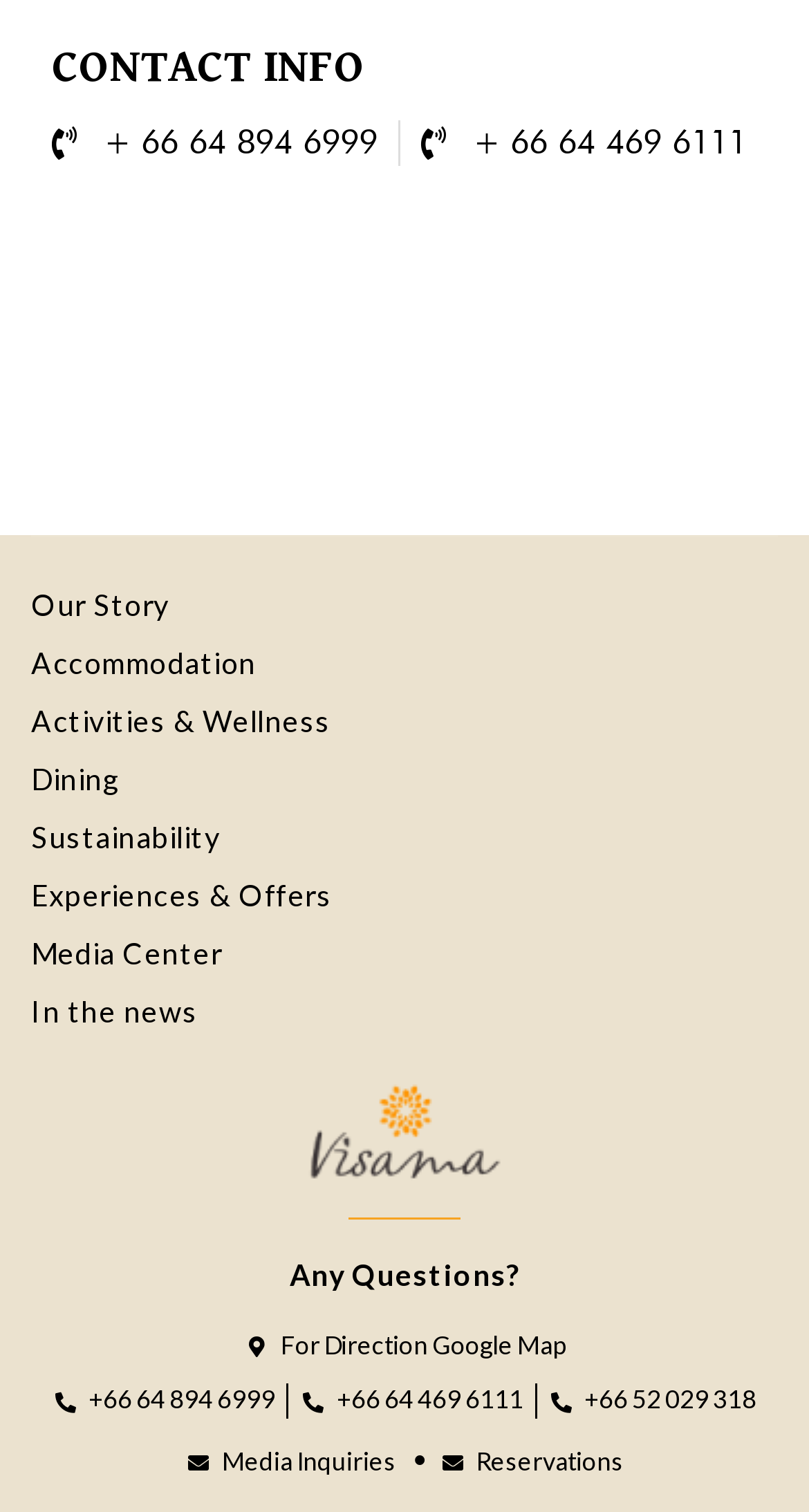Please find the bounding box coordinates of the element that must be clicked to perform the given instruction: "Learn about our story". The coordinates should be four float numbers from 0 to 1, i.e., [left, top, right, bottom].

[0.038, 0.383, 0.962, 0.417]